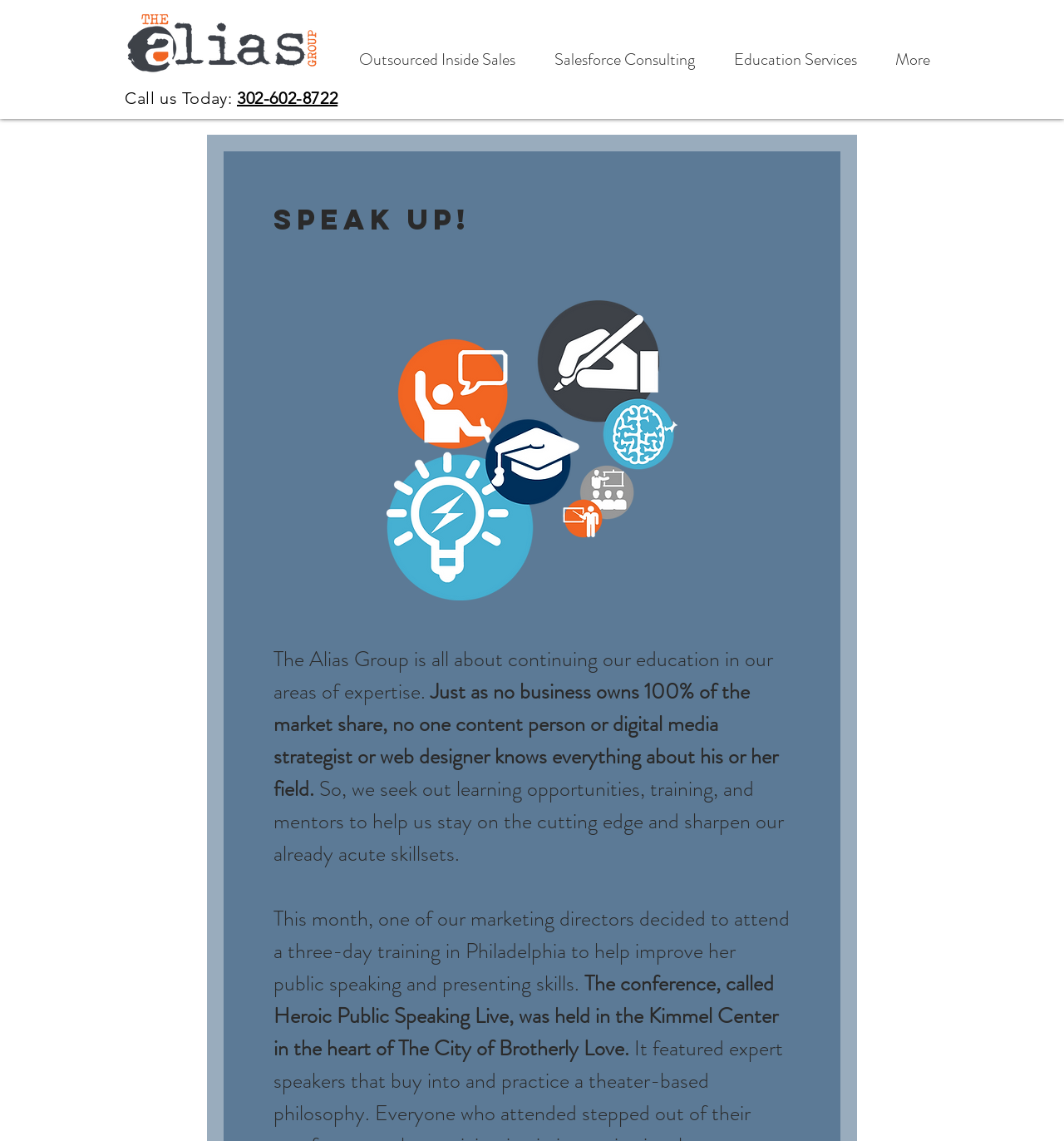Could you please study the image and provide a detailed answer to the question:
What is the topic of the conference?

I found the topic of the conference 'Heroic Public Speaking Live' by looking at the static text element with the text 'The conference, called Heroic Public Speaking Live, was held in the Kimmel Center in the heart of The City of Brotherly Love.' which is likely to be the topic of the conference.